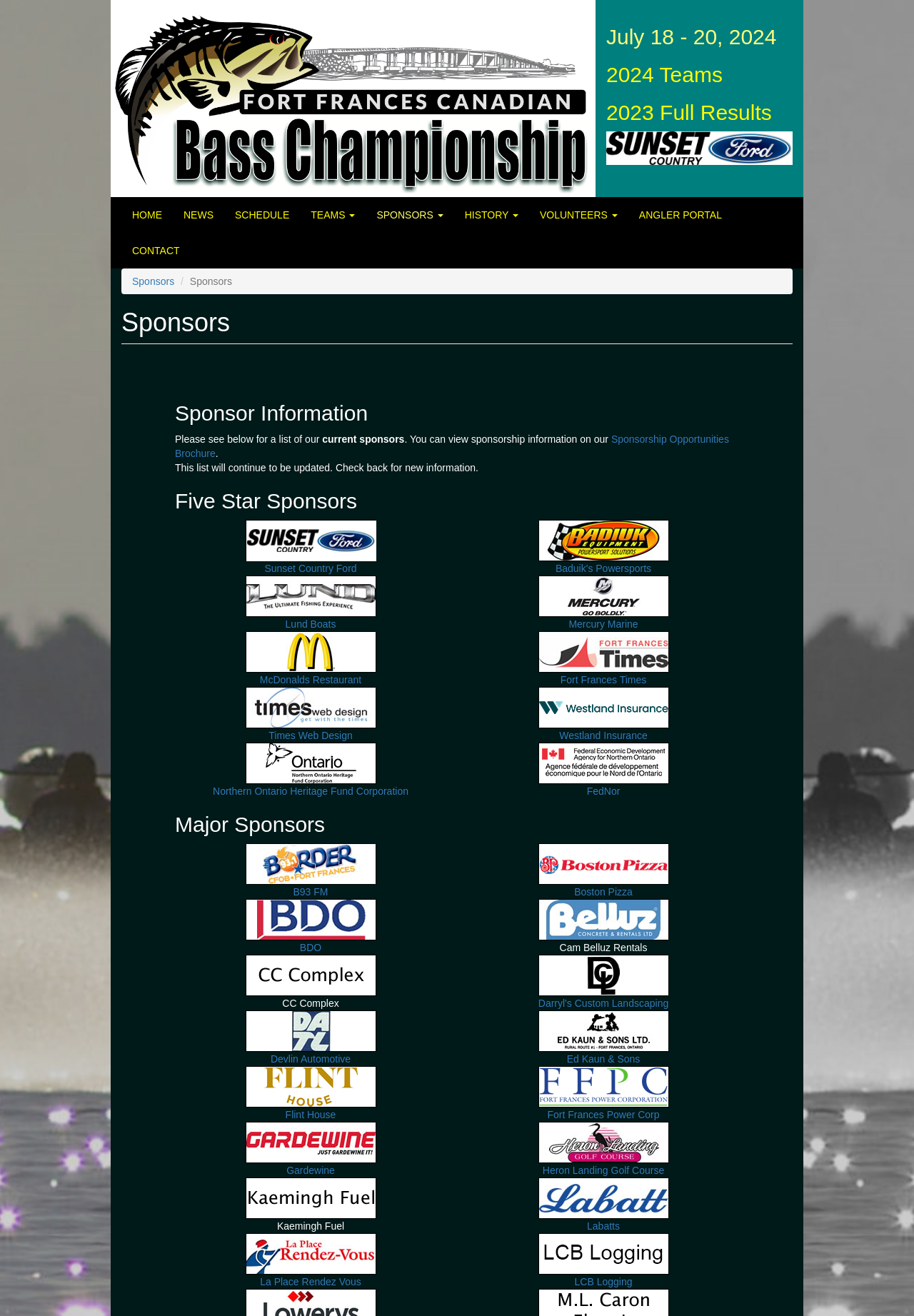Explain the webpage's layout and main content in detail.

The webpage is about the sponsors of the Fort Frances Canadian Bass Championship. At the top, there is a navigation menu with links to "Home", "News", "Schedule", "Teams", "Sponsors", "History", "Volunteers", "Angler Portal", and "Contact". Below the navigation menu, there is a heading that reads "July 18 - 20, 2024" and another heading that reads "2024 Teams". 

To the right of these headings, there is a section with links to "2024 Teams" and "2023 Full Results". Below this section, there is a list of sponsors, each with a link and an image. The sponsors are categorized into "Five Star Sponsors" and "Major Sponsors". The "Five Star Sponsors" include Sunset Country Ford, Badiuk's Powersports, Lund, Lund Boats, McDonald's Restaurant, Mercury Marine, Fort Frances Times, Times Web Design, Westland Insurance, and Northern Ontario Heritage Fund Corporation. The "Major Sponsors" include B93 FM, Boston Pizza, BDO, Cam Belluz Rentals, CC Complex, Darryl's Custom Landscaping, Devlin Automotive, Ed Kaun and Sons, Flint House, Fort Frances Power Corp, Gardewine, Heron Landing Golf Course, Kaemingh Fuel, and Labatts. Each sponsor has a brief description and an image.